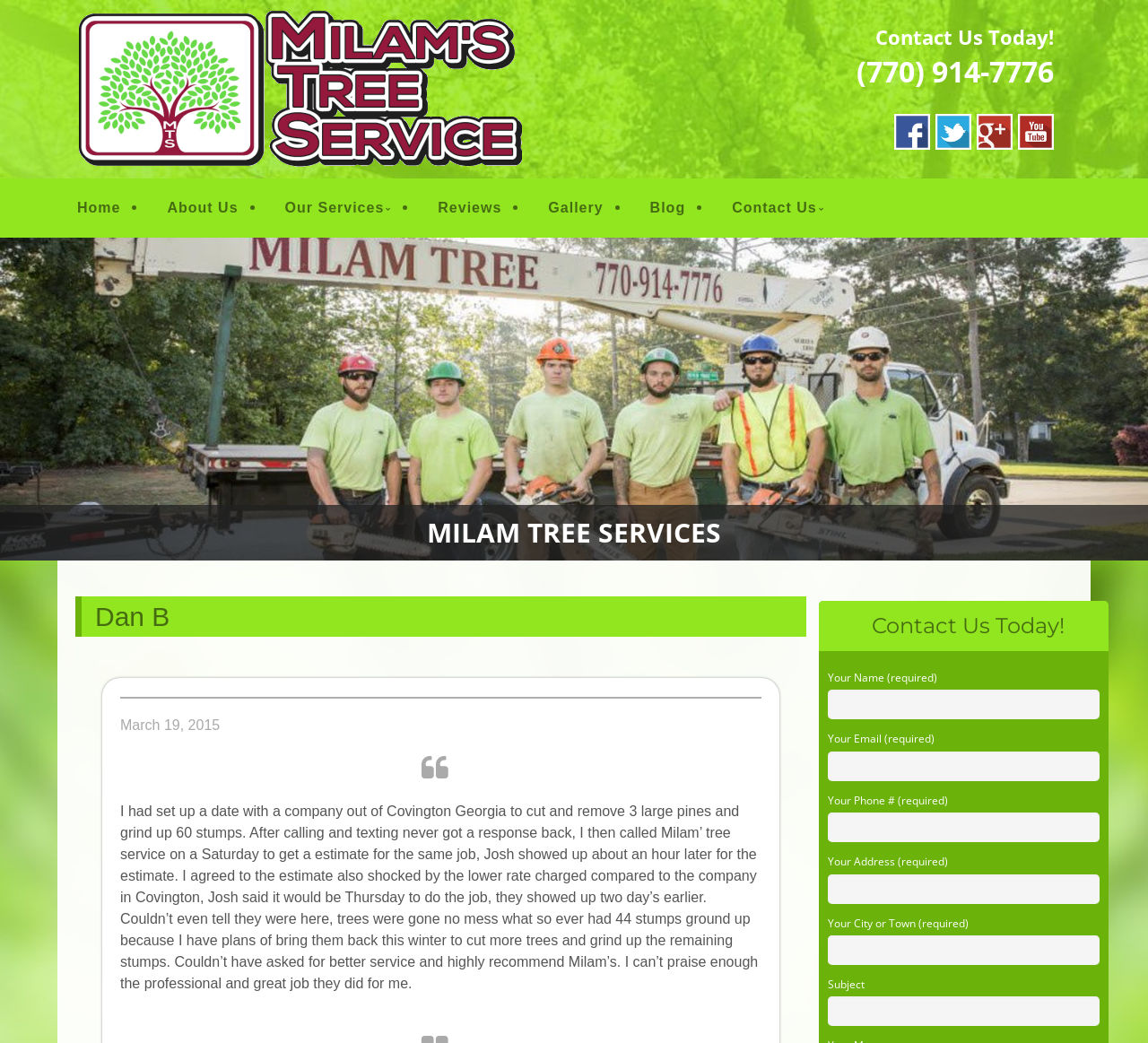Summarize the webpage in an elaborate manner.

The webpage is about Milam Tree Services, a company that provides top-quality tree services. At the top of the page, there is a heading "MILAM TREE SERVICES" with a link to the company's website. Below it, there is a static text "Top Quality Tree Services". 

On the top-right corner, there is a section with a link "Contact Us Today!" and a phone number "(770) 914-7776". Below it, there are three social media links: Facebook, Twitter, and Google +, each with an image.

On the left side of the page, there is a menu section with a heading "Menu". It contains links to different pages, including "Home", "About Us", "Our Services", "Reviews", "Gallery", "Blog", and "Contact Us". Each link is preceded by a list marker.

The main content of the page is a blog post or a review about Milam Tree Services. The post is titled "Dan B" and is dated March 19, 2015. The text describes a positive experience with the company, praising their professionalism and service. 

Below the blog post, there is a contact form with fields for name, email, phone number, address, city or town, and subject. Each field has a corresponding textbox to input the information.

At the bottom of the page, there is an image that spans the entire width of the page.